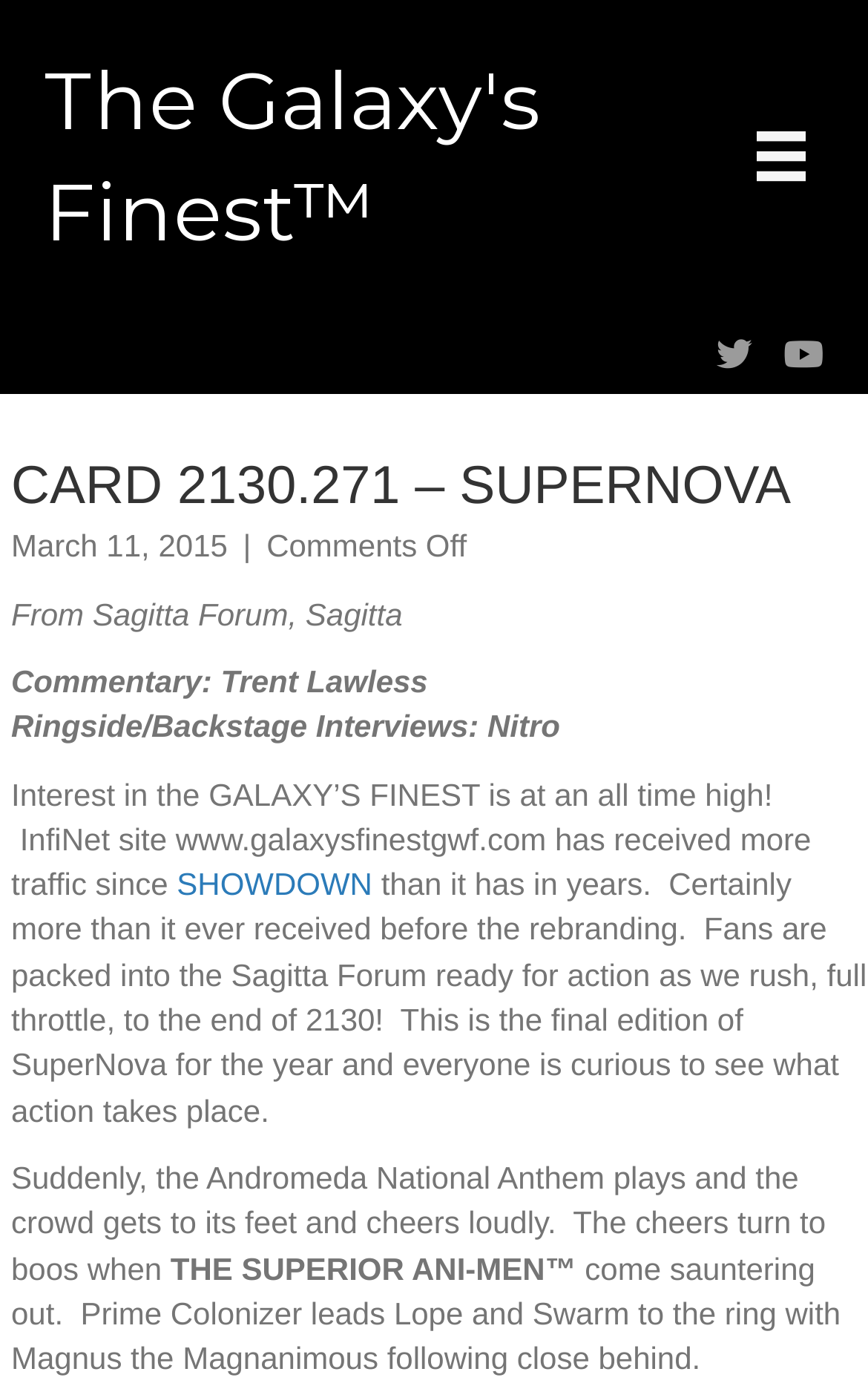What is the date of the event?
Please give a well-detailed answer to the question.

The date of the event can be found in the StaticText element 'March 11, 2015' which is a child of the root element 'CARD 2130.271 – SUPERNOVA – The Galaxy's Finest™'. This element has a bounding box with coordinates [0.013, 0.381, 0.262, 0.407] and contains the date of the event.